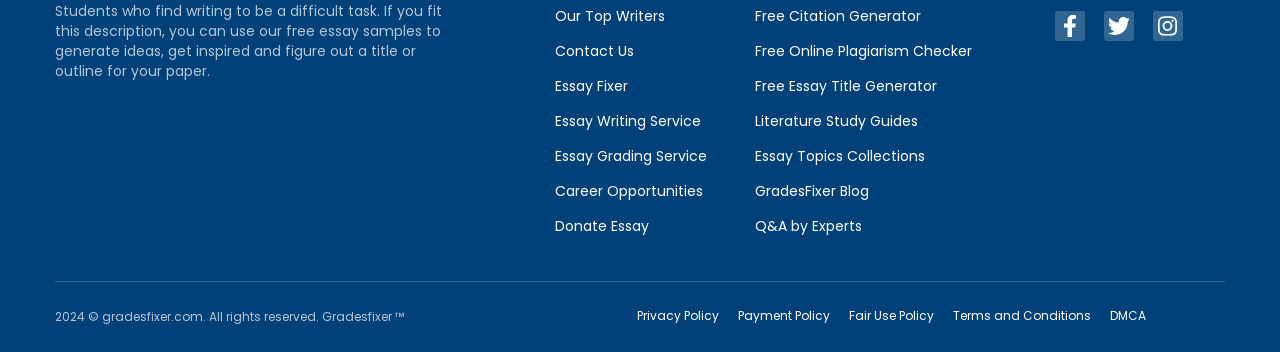Can you identify the bounding box coordinates of the clickable region needed to carry out this instruction: 'Visit 'Essay Writing Service''? The coordinates should be four float numbers within the range of 0 to 1, stated as [left, top, right, bottom].

[0.434, 0.314, 0.548, 0.371]